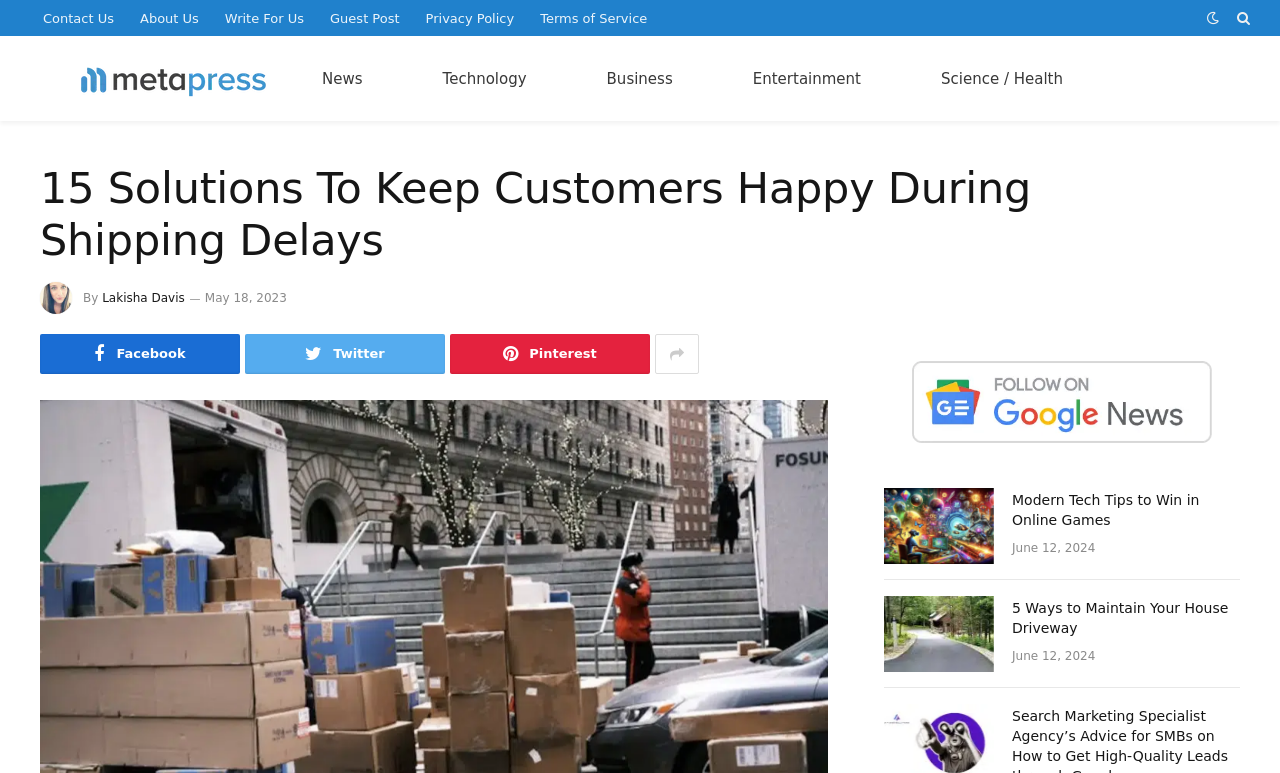Find the bounding box coordinates for the area that must be clicked to perform this action: "Read the article about Modern Tech Tips to Win in Online Games".

[0.691, 0.632, 0.777, 0.73]